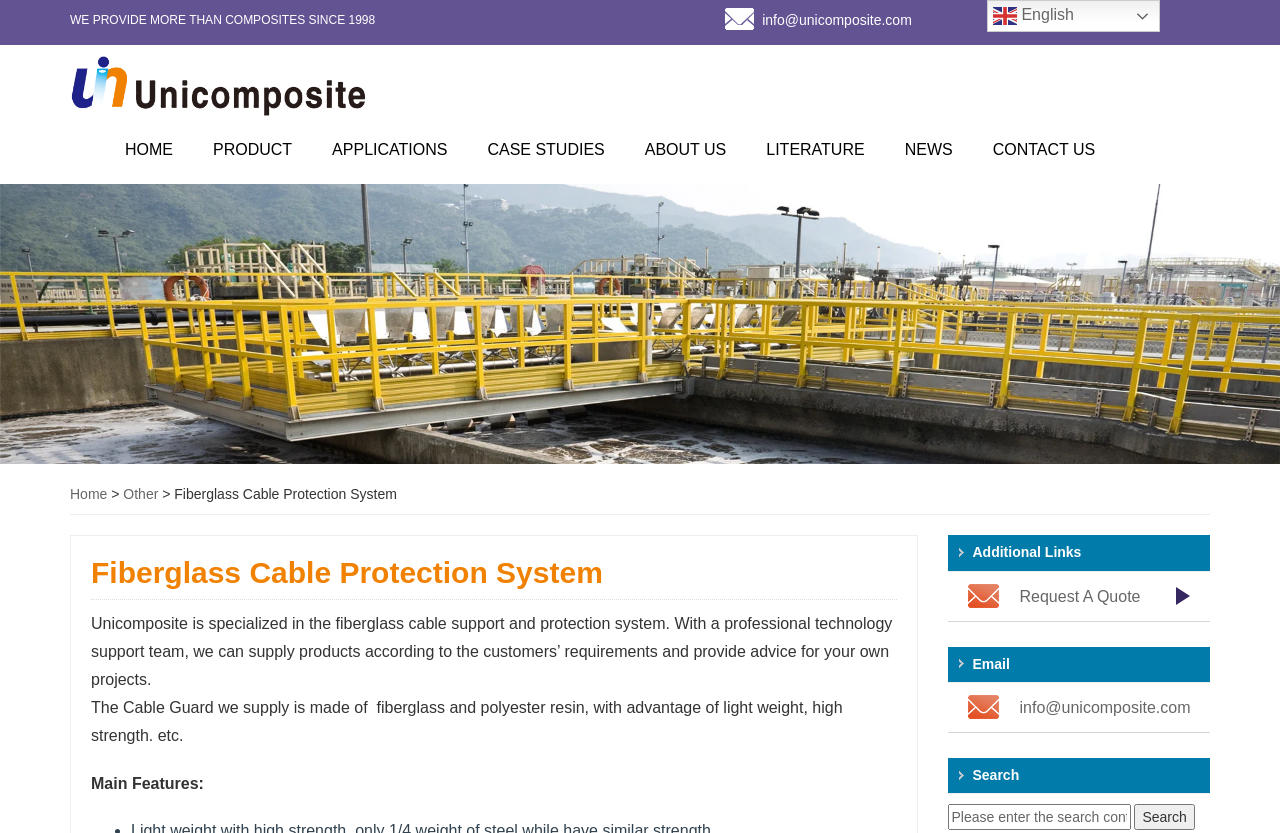Can you specify the bounding box coordinates of the area that needs to be clicked to fulfill the following instruction: "Click the 'HOME' link"?

[0.082, 0.14, 0.151, 0.221]